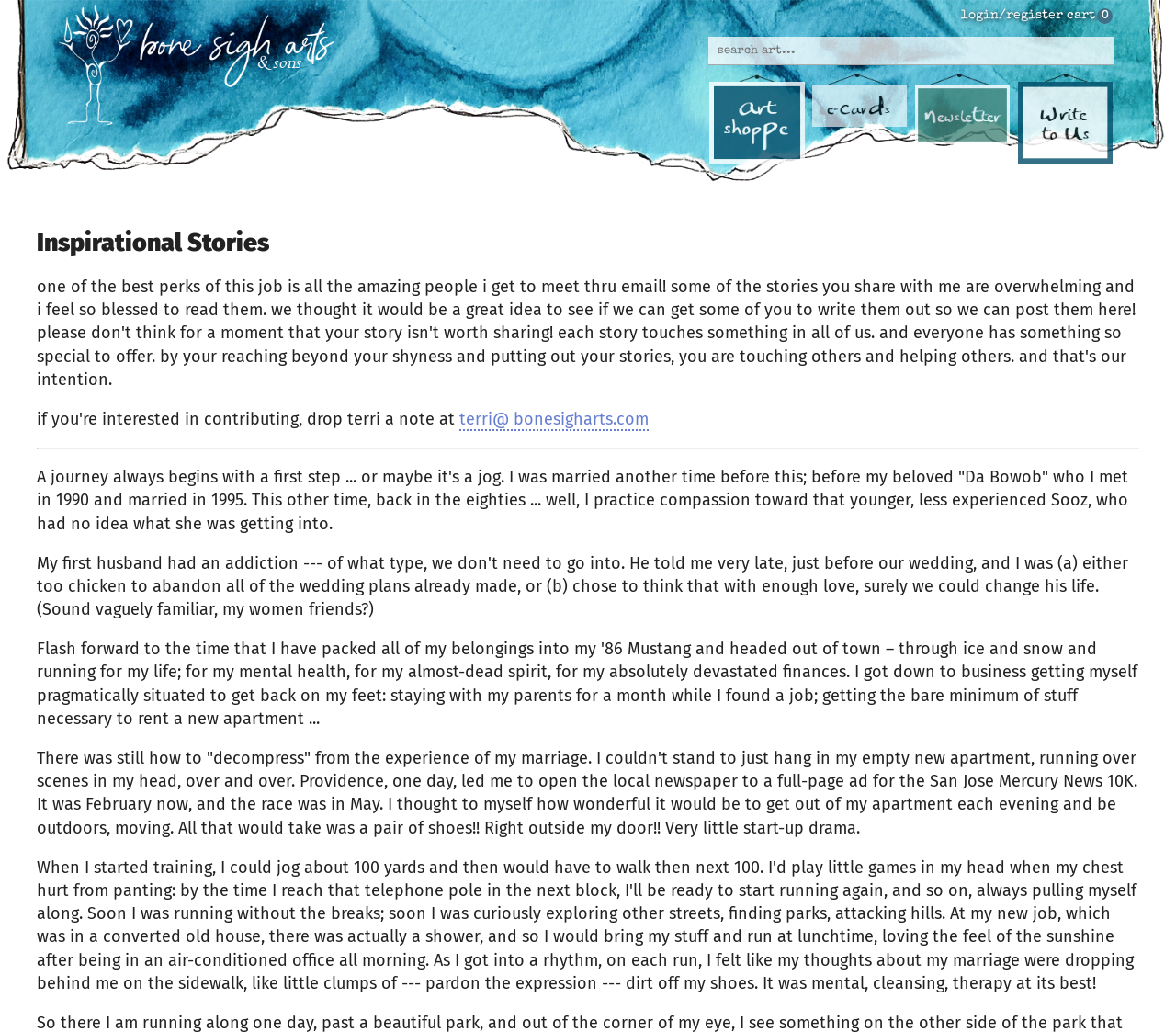What is the author's email address?
Using the image as a reference, answer the question in detail.

The author's email address can be found in the main content area, where it says 'terri@bonesigharts.com' in a link format.